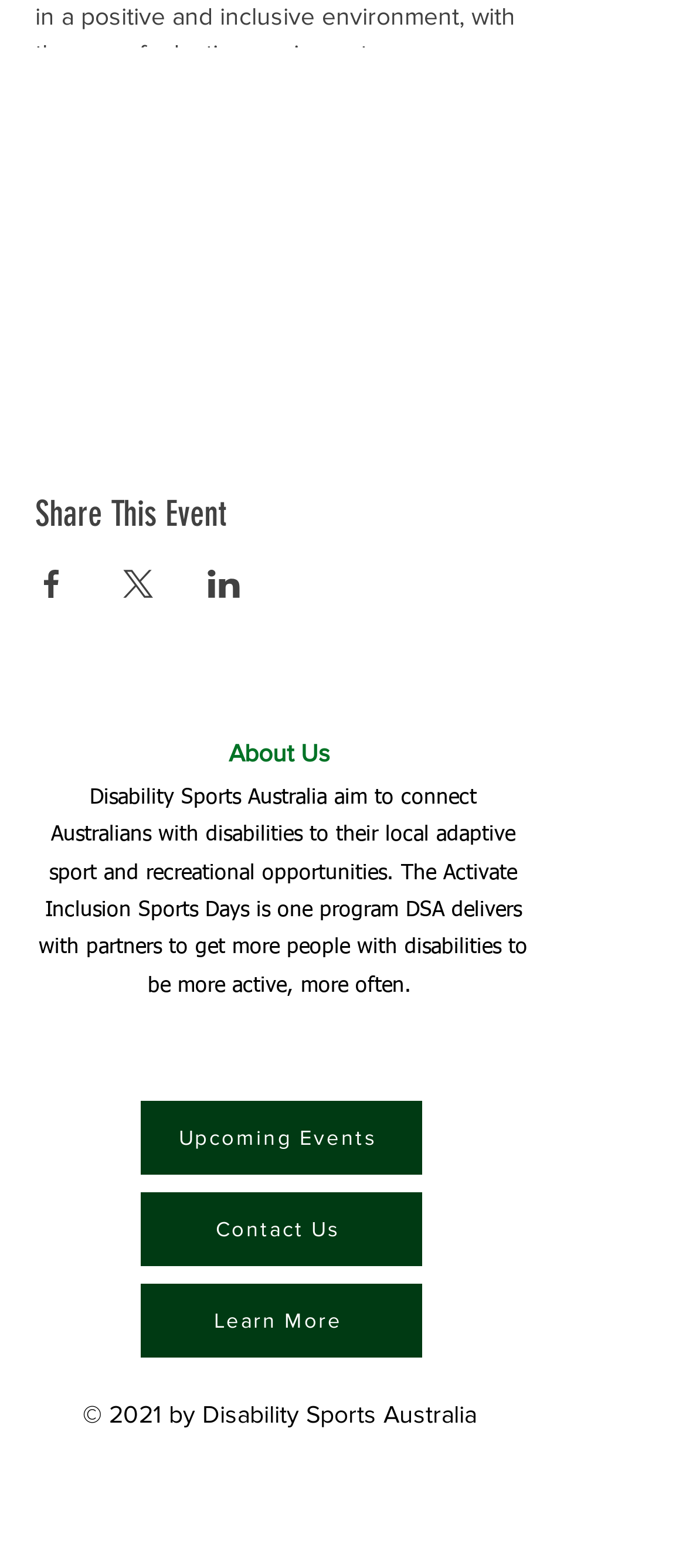Provide the bounding box coordinates, formatted as (top-left x, top-left y, bottom-right x, bottom-right y), with all values being floating point numbers between 0 and 1. Identify the bounding box of the UI element that matches the description: Learn More

[0.205, 0.819, 0.615, 0.866]